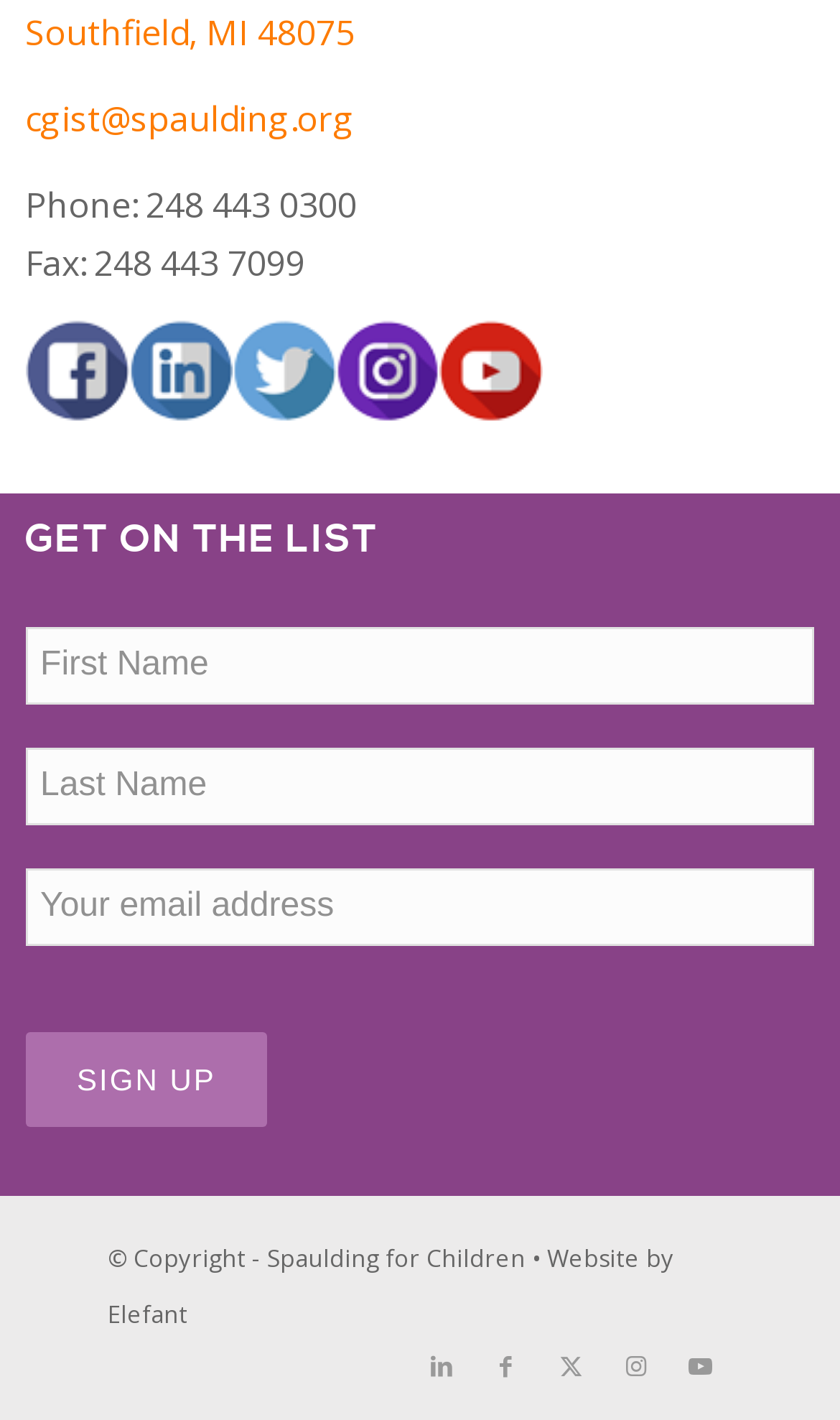What is the copyright information?
Answer the question with a detailed and thorough explanation.

I found the copyright information by looking at the StaticText element with the text '© Copyright -' and the link element with the text 'Spaulding for Children' which are located at the bottom of the page.